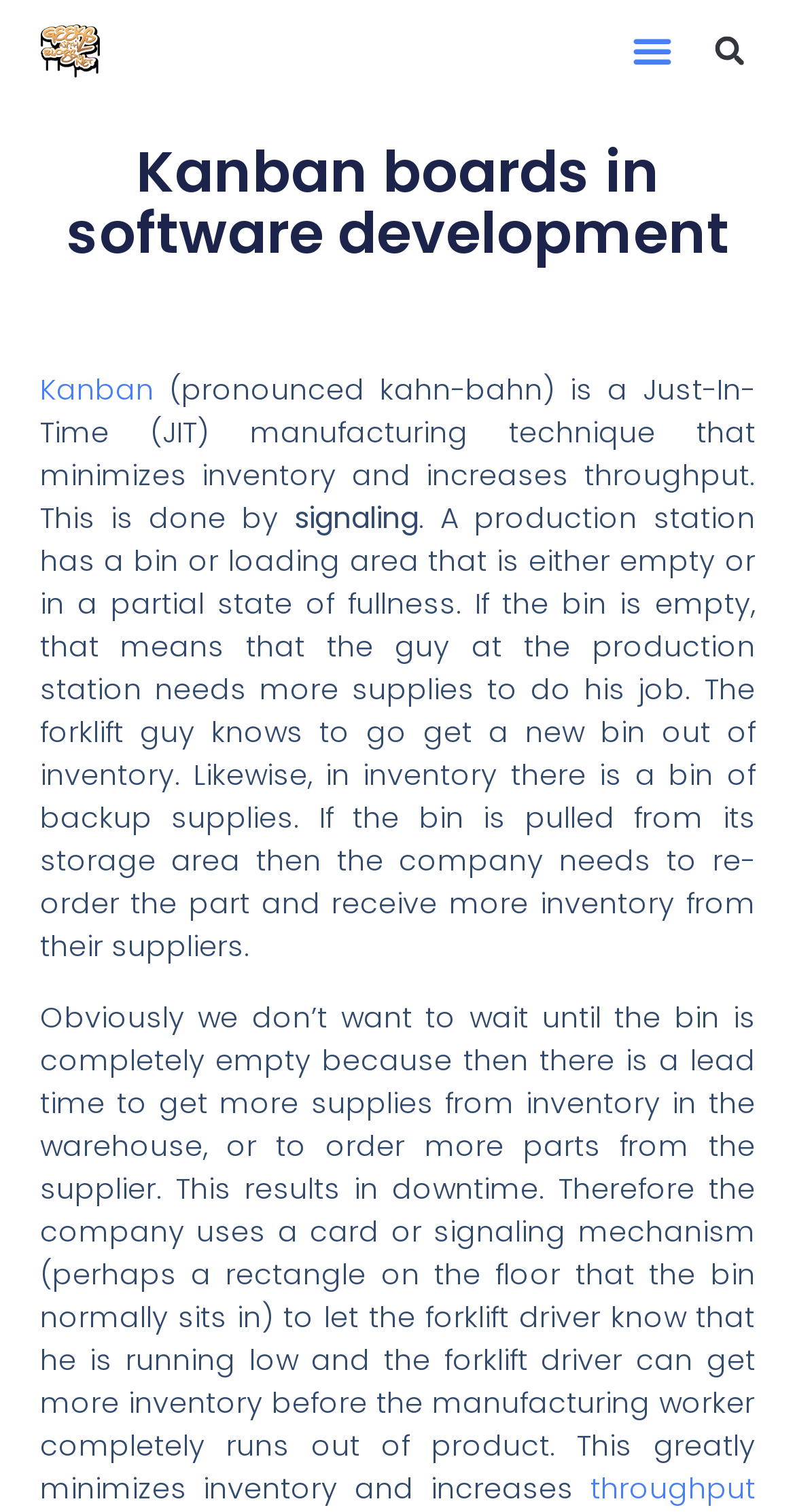Provide an in-depth caption for the webpage.

The webpage is about Kanban boards in software development. At the top left, there is a link, and next to it, a button labeled "Menu Toggle" that is not expanded. On the top right, there is a search bar with a "Search" button. 

Below the search bar, there is a heading that reads "Kanban boards in software development". Underneath the heading, there is a link to "Kanban" followed by a paragraph of text that explains what Kanban is, a Just-In-Time manufacturing technique that minimizes inventory and increases throughput. The text continues to describe the process of signaling when a production station needs more supplies, using a bin or loading area that is either empty or partially full. 

The text then explains the importance of not waiting until the bin is completely empty, as this would result in downtime, and how a card or signaling mechanism is used to let the forklift driver know when to get more inventory. The text concludes by stating that this process greatly minimizes inventory and increases throughput, with the word "throughput" being a link.